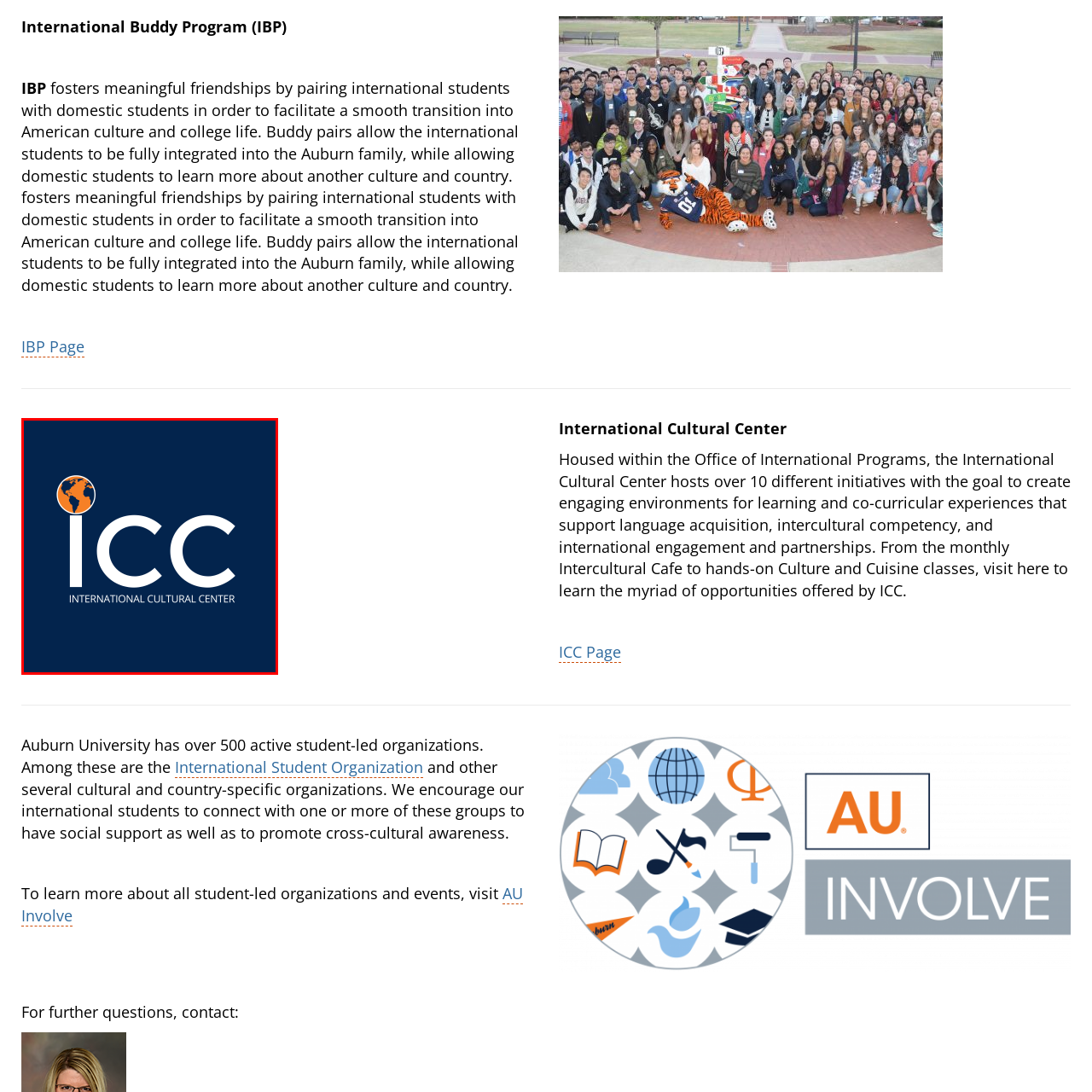Inspect the image surrounded by the red border and give a one-word or phrase answer to the question:
What is symbolized by the circular emblem above the ICC letters?

Global connections and cultural exchange